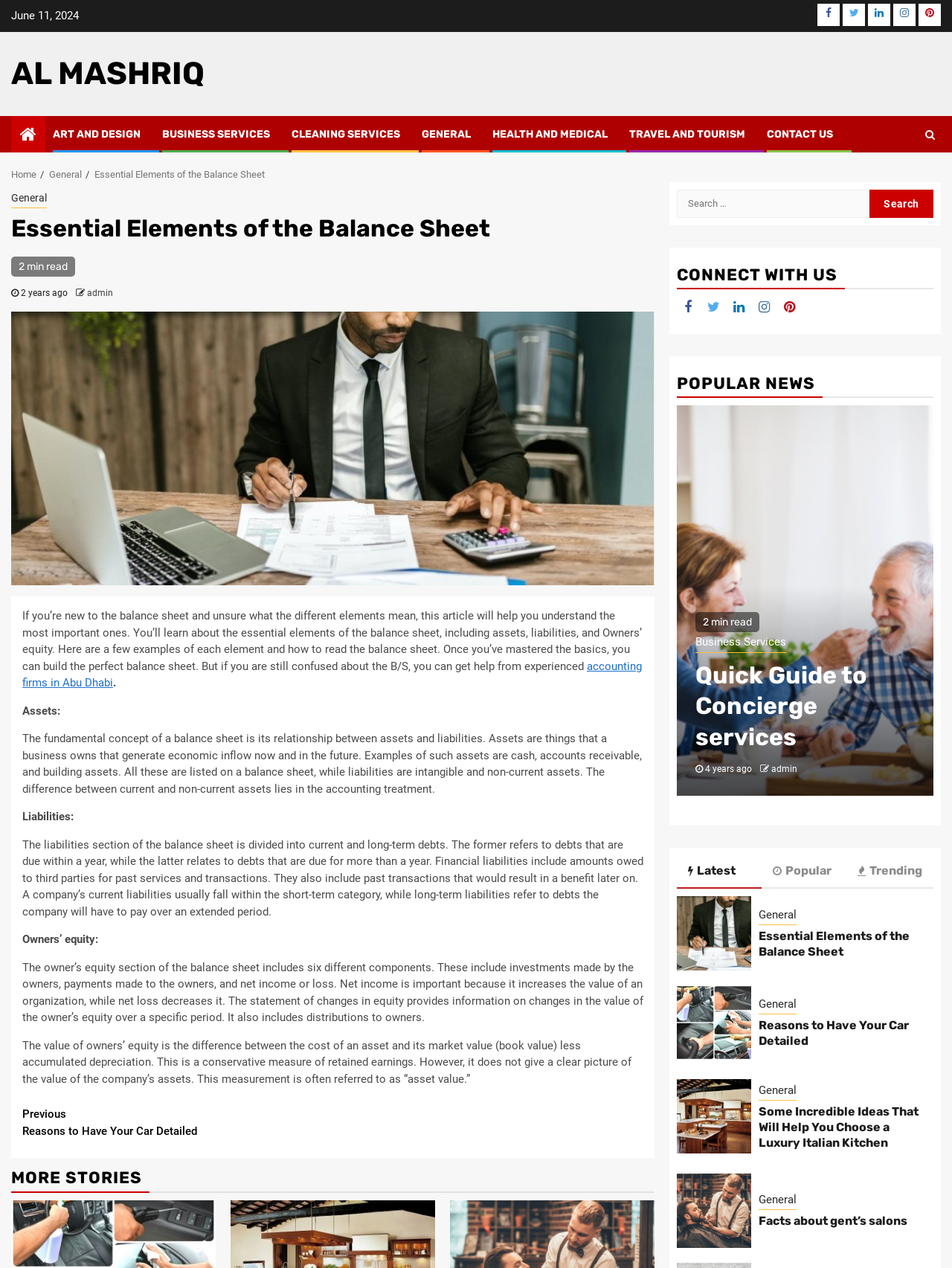What is the date displayed at the top of the webpage?
Refer to the image and provide a one-word or short phrase answer.

June 11, 2024